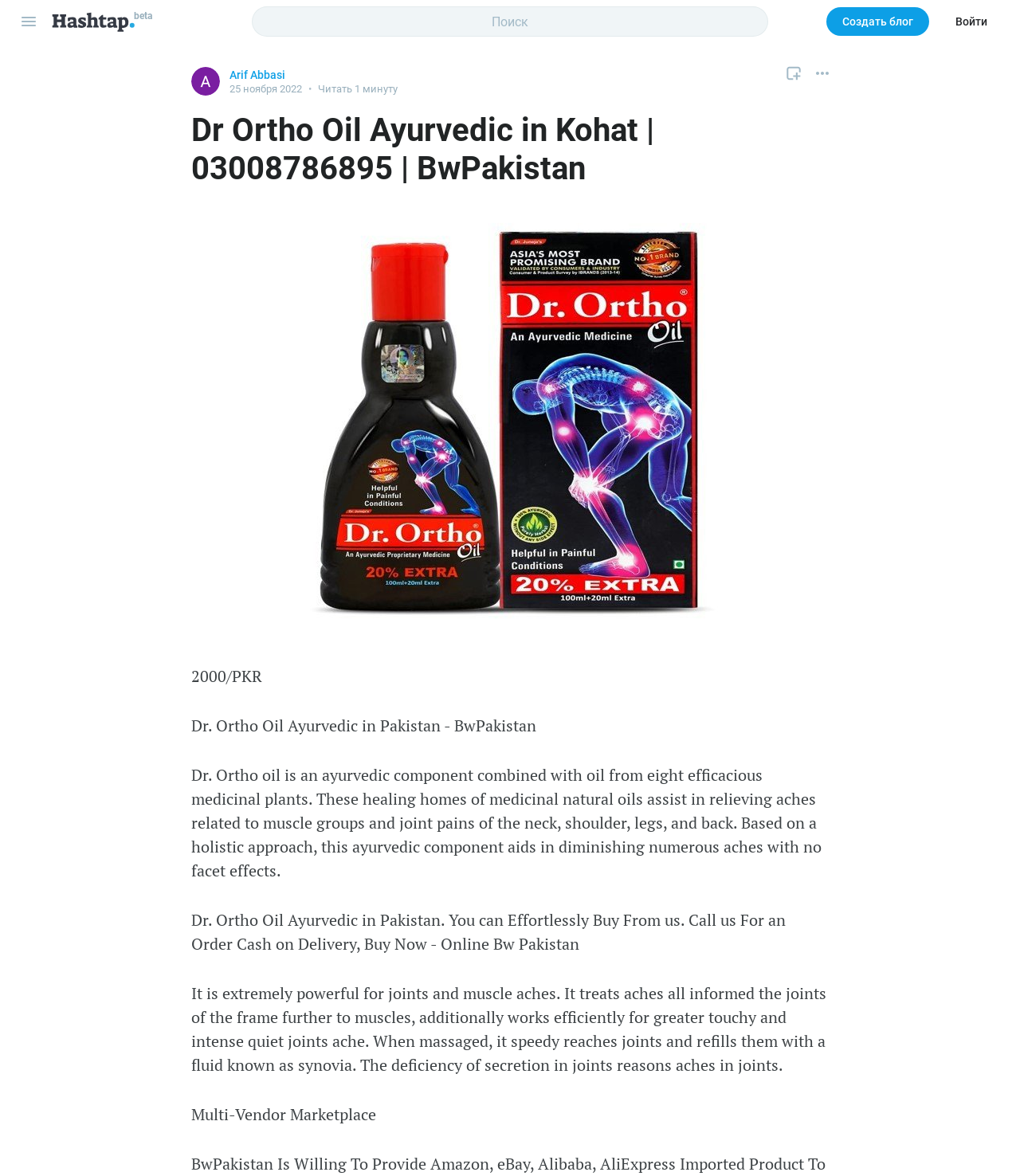Answer succinctly with a single word or phrase:
What is the price of Dr. Ortho Oil Ayurvedic?

2000/PKR